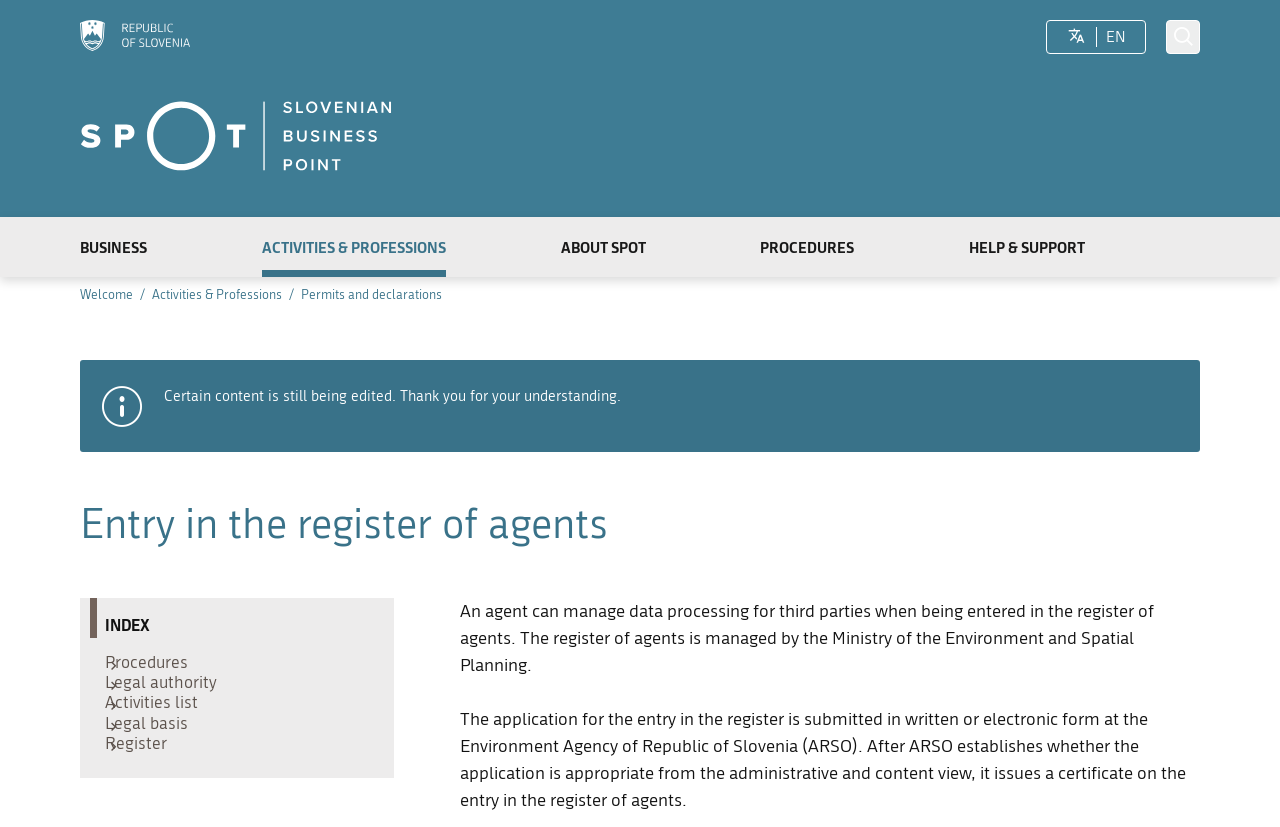Please identify the bounding box coordinates of the region to click in order to complete the given instruction: "View recent listings". The coordinates should be four float numbers between 0 and 1, i.e., [left, top, right, bottom].

None